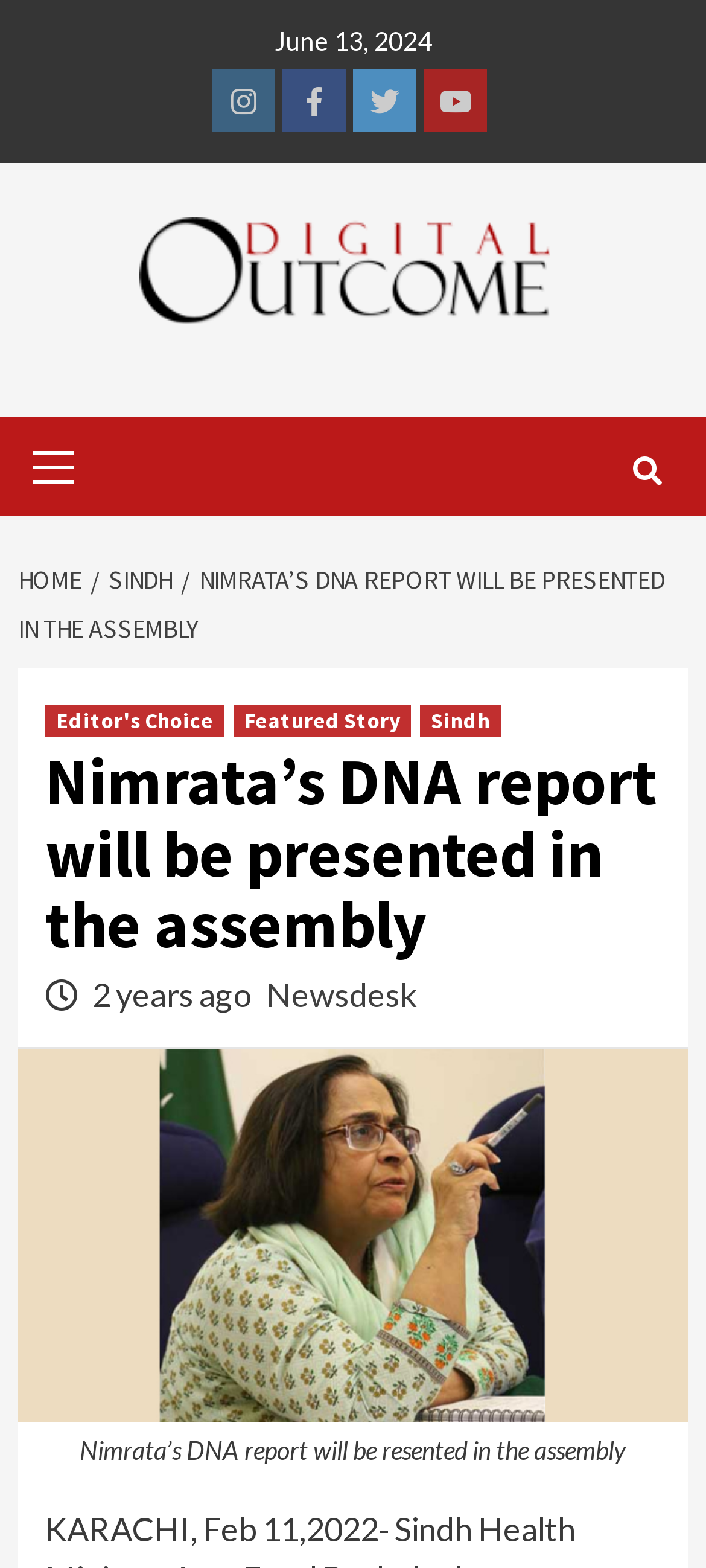Identify the main heading from the webpage and provide its text content.

Nimrata’s DNA report will be presented in the assembly